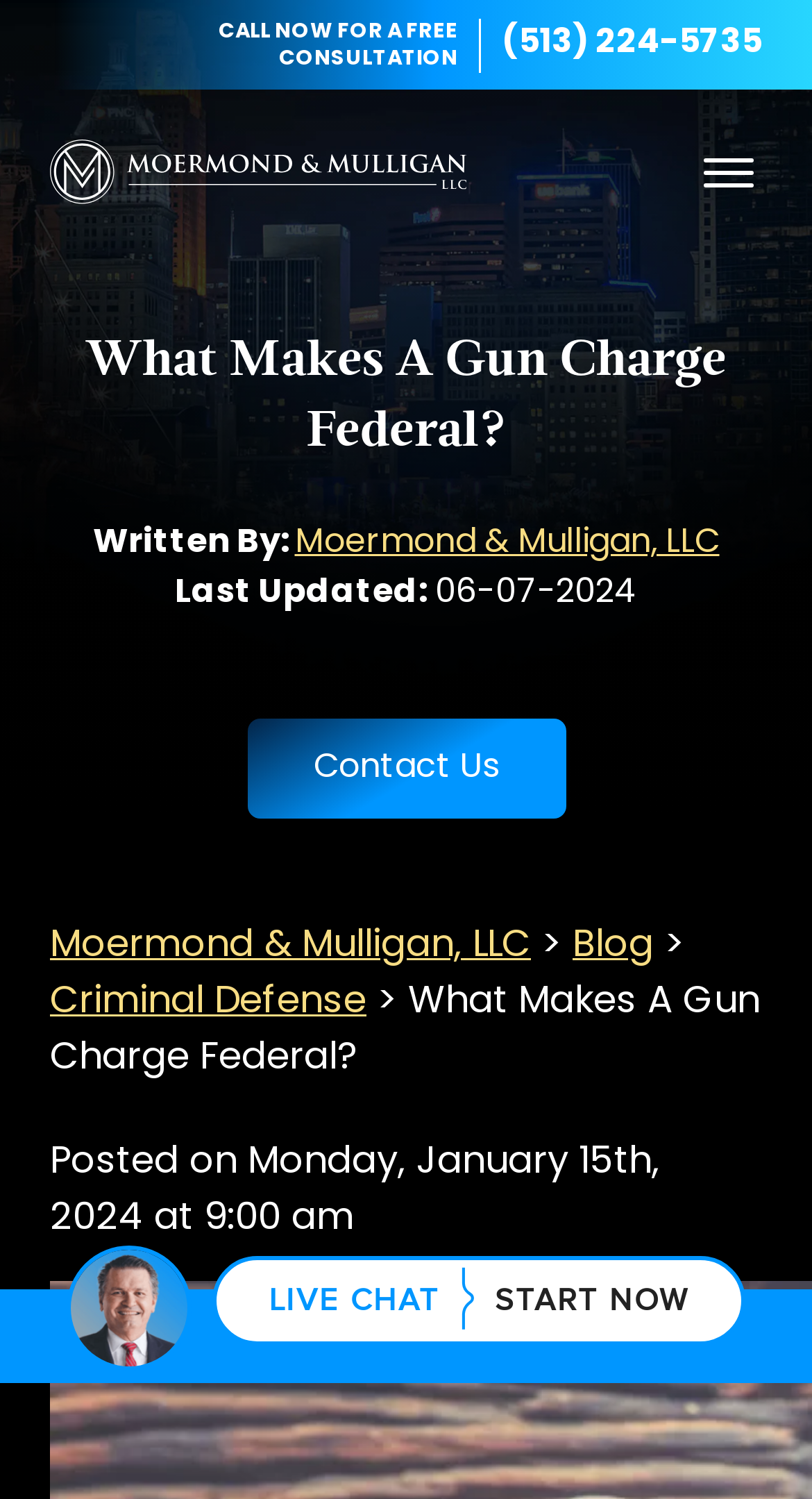Can you give a comprehensive explanation to the question given the content of the image?
What is the topic of the article?

I found the topic of the article by looking at the heading element with the text 'What Makes A Gun Charge Federal?' which is located at the top of the webpage.